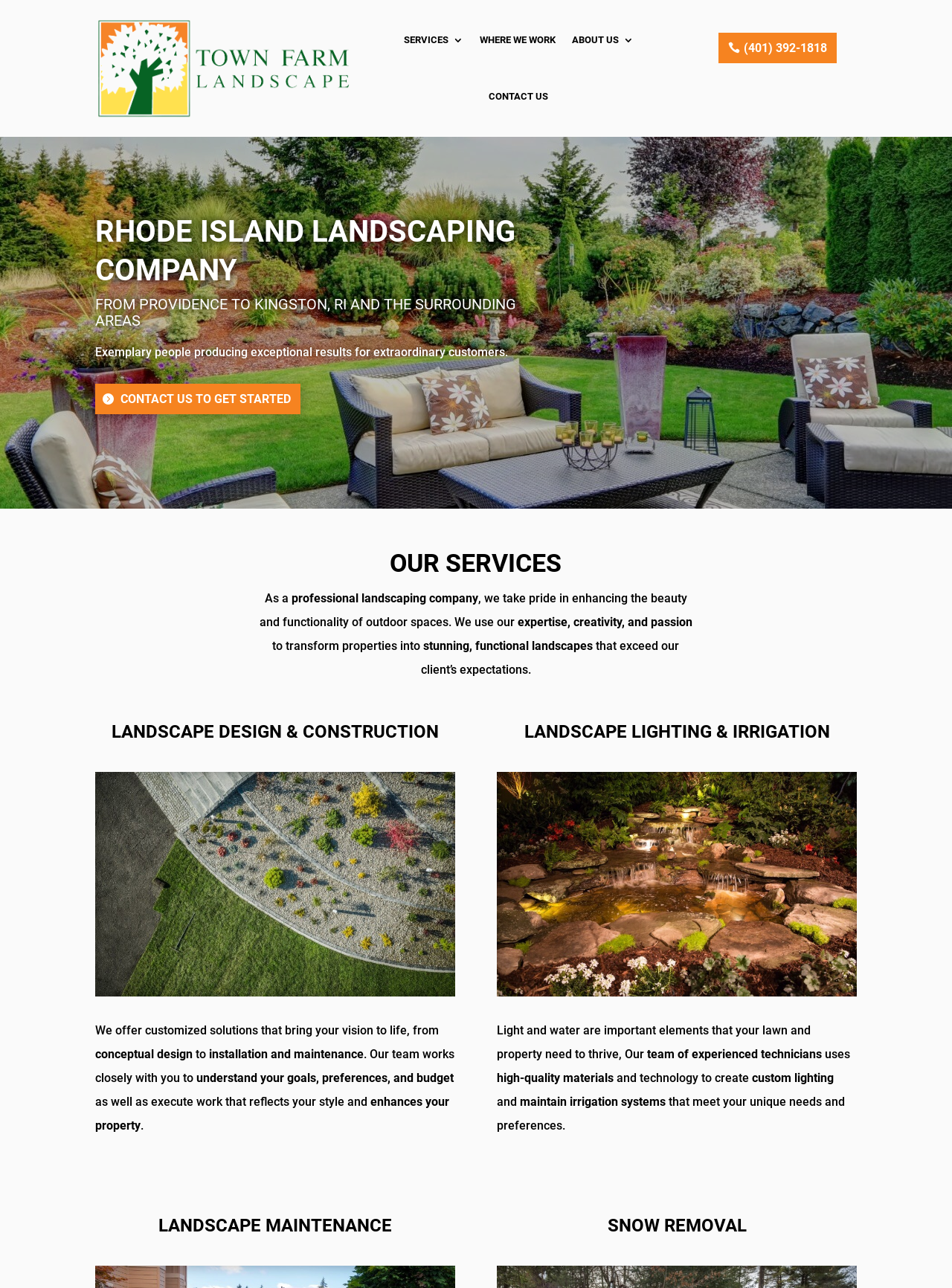What is the third service provided by the company?
Please use the image to provide an in-depth answer to the question.

I found the services provided by the company by looking at the headings on the webpage. The third service is 'LANDSCAPE LIGHTING & IRRIGATION' which is located below the 'OUR SERVICES' heading.